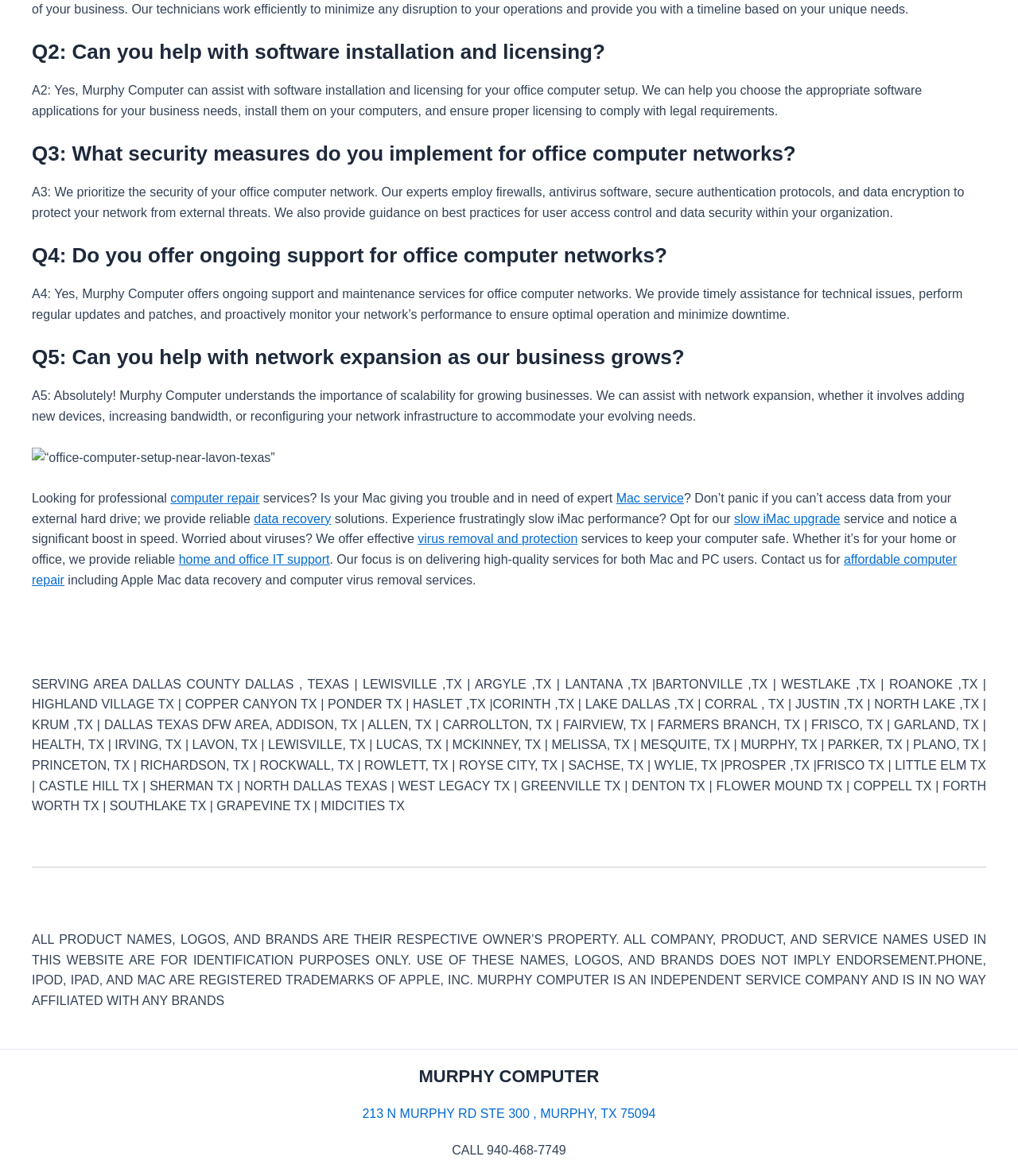What areas does Murphy Computer serve?
Based on the screenshot, provide your answer in one word or phrase.

Dallas County, Texas